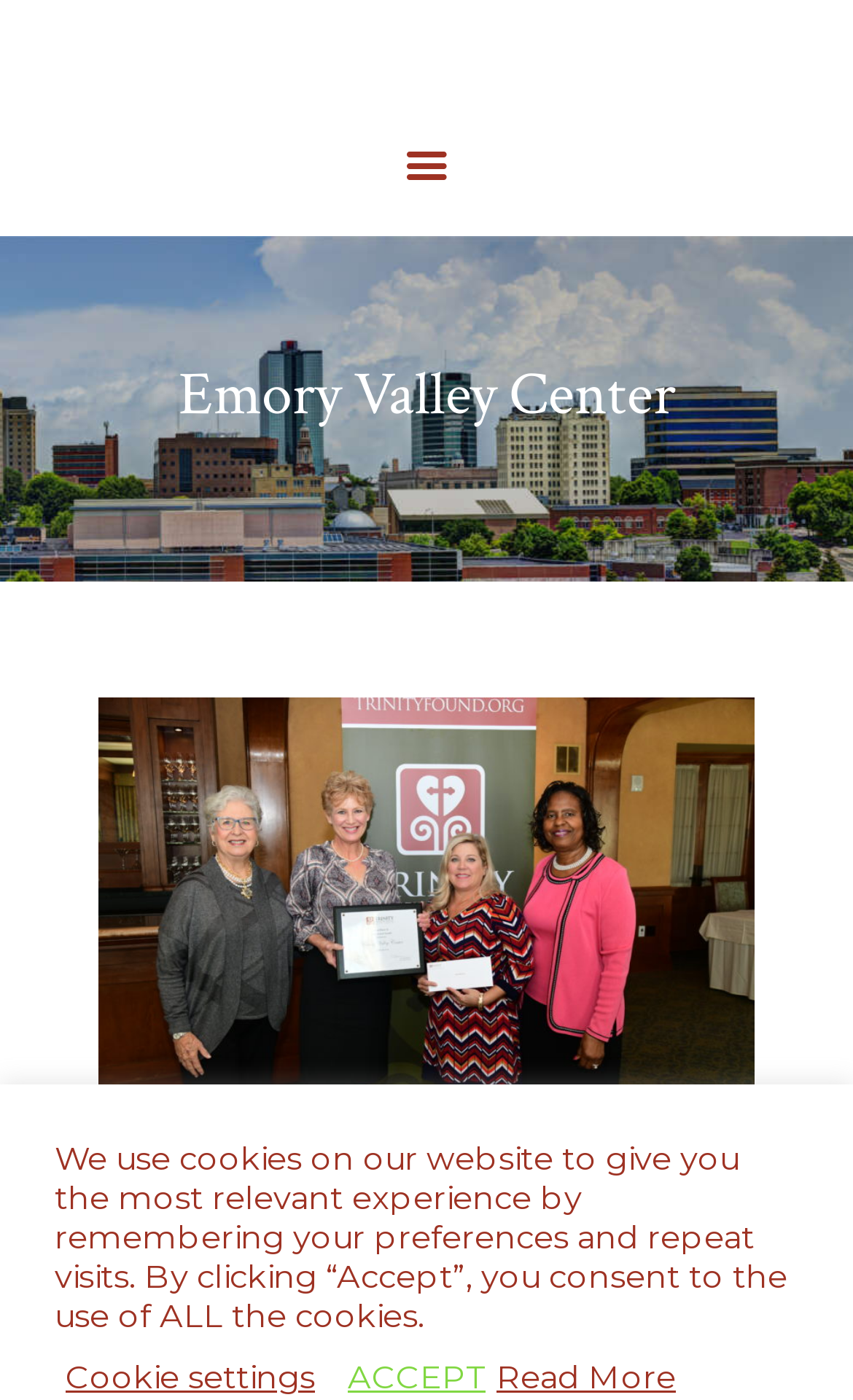Find the bounding box coordinates of the element's region that should be clicked in order to follow the given instruction: "Click HOME". The coordinates should consist of four float numbers between 0 and 1, i.e., [left, top, right, bottom].

[0.141, 0.142, 0.859, 0.198]